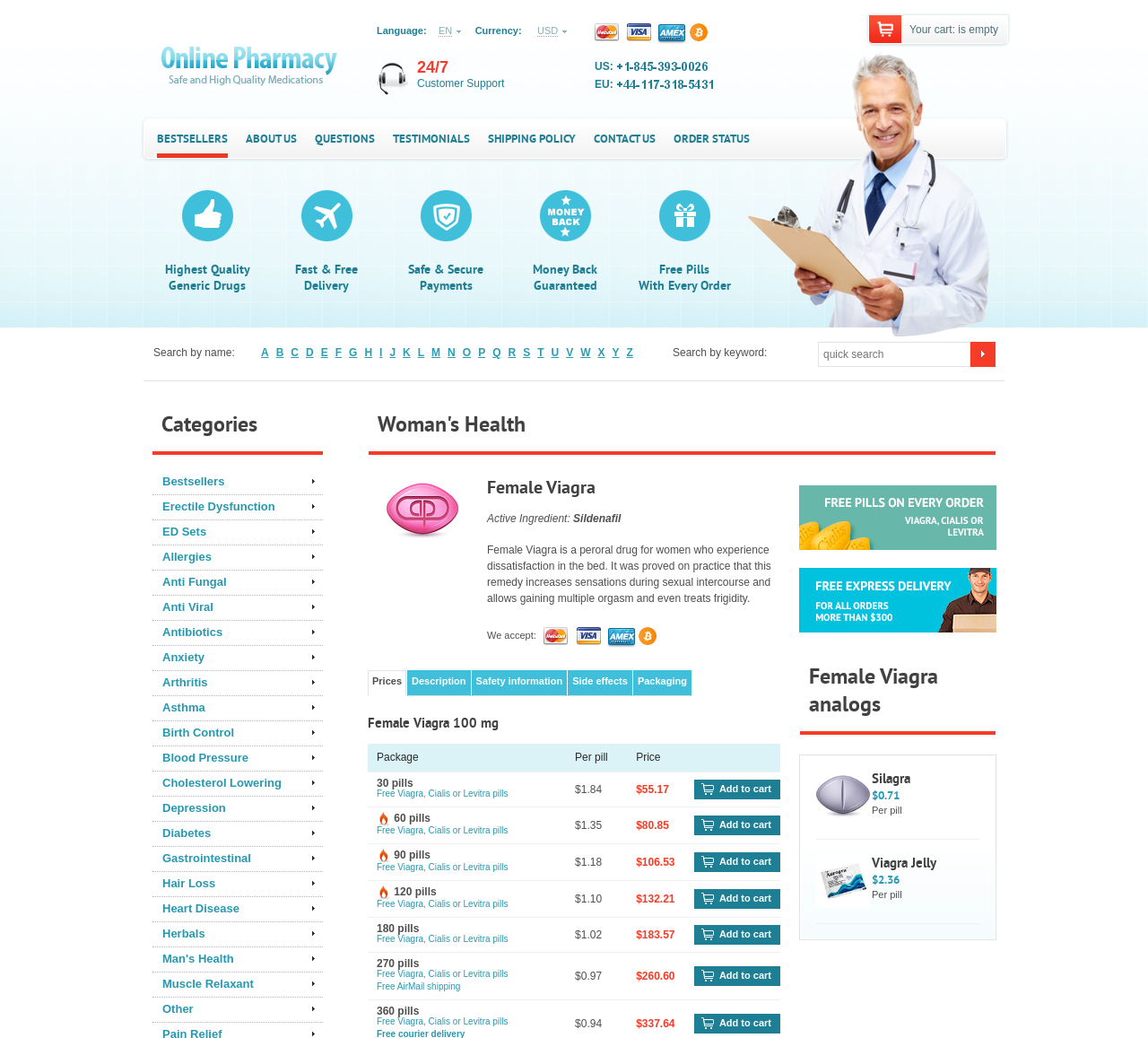Pinpoint the bounding box coordinates of the element to be clicked to execute the instruction: "Click on the 'BESTSELLERS' link".

[0.137, 0.115, 0.198, 0.152]